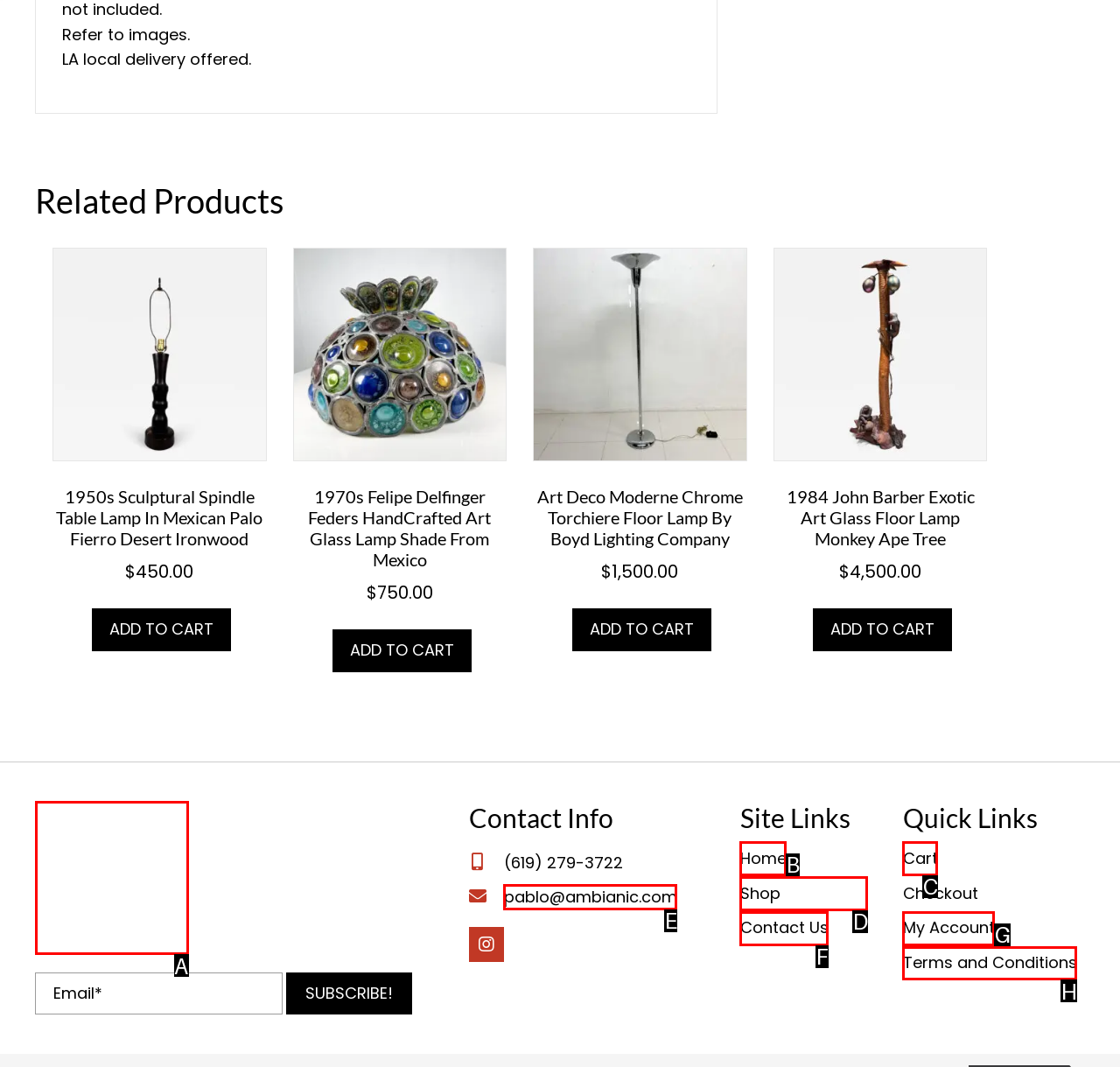Given the description: pablo@ambianic.com, choose the HTML element that matches it. Indicate your answer with the letter of the option.

E